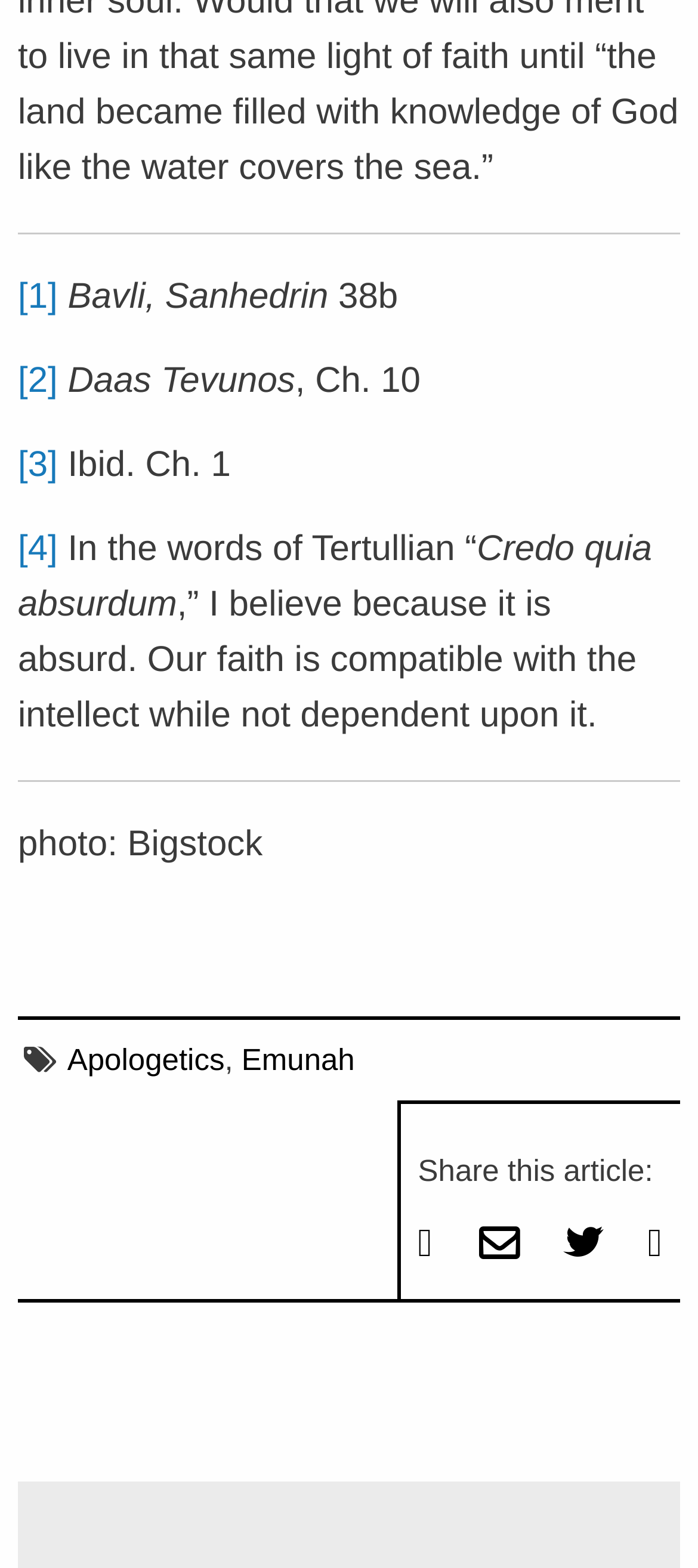Identify and provide the bounding box coordinates of the UI element described: "parent_node: Share this article:". The coordinates should be formatted as [left, top, right, bottom], with each number being a float between 0 and 1.

[0.784, 0.778, 0.902, 0.806]